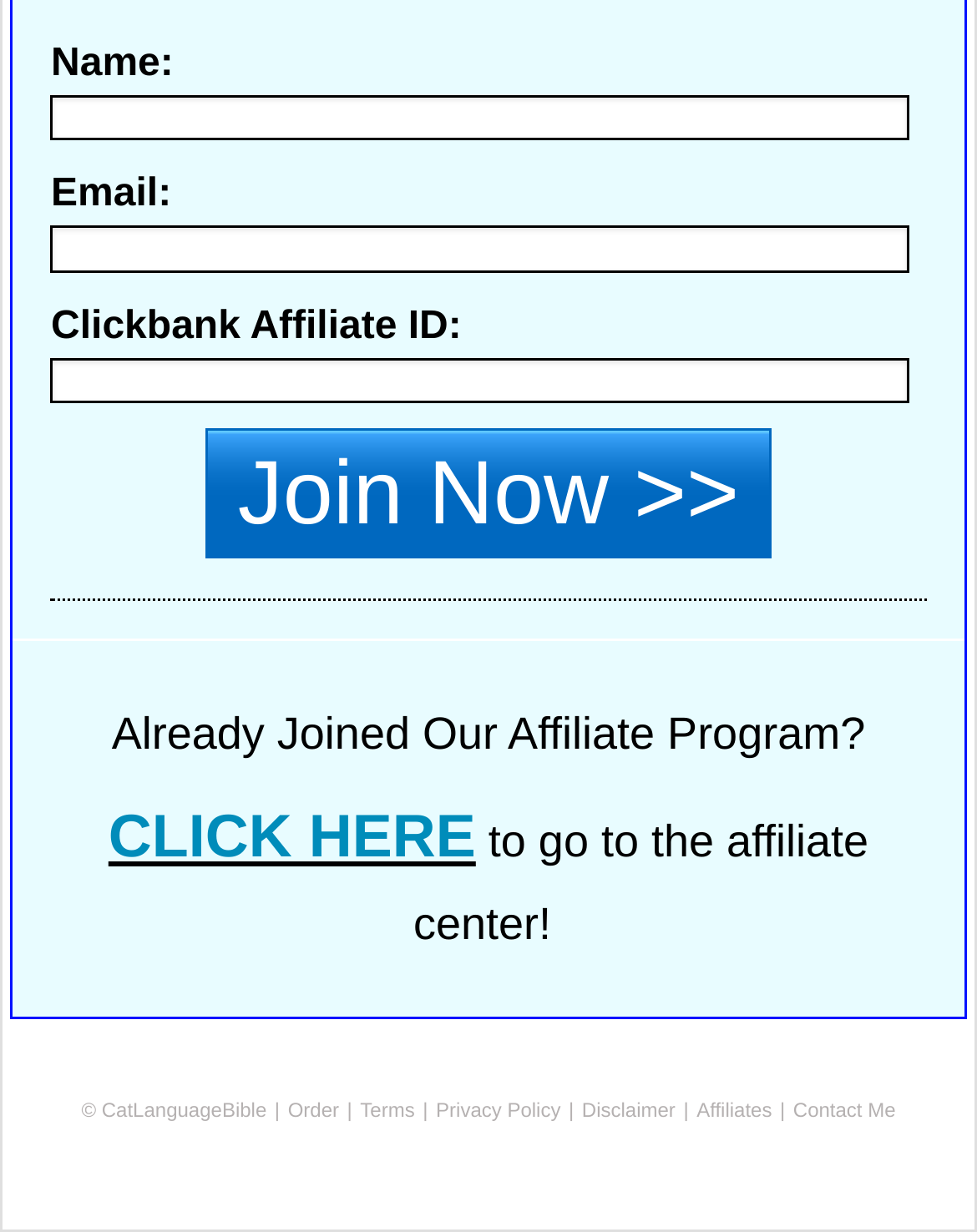What is the purpose of the 'Join Now >>' button?
Look at the image and answer the question using a single word or phrase.

To join the affiliate program